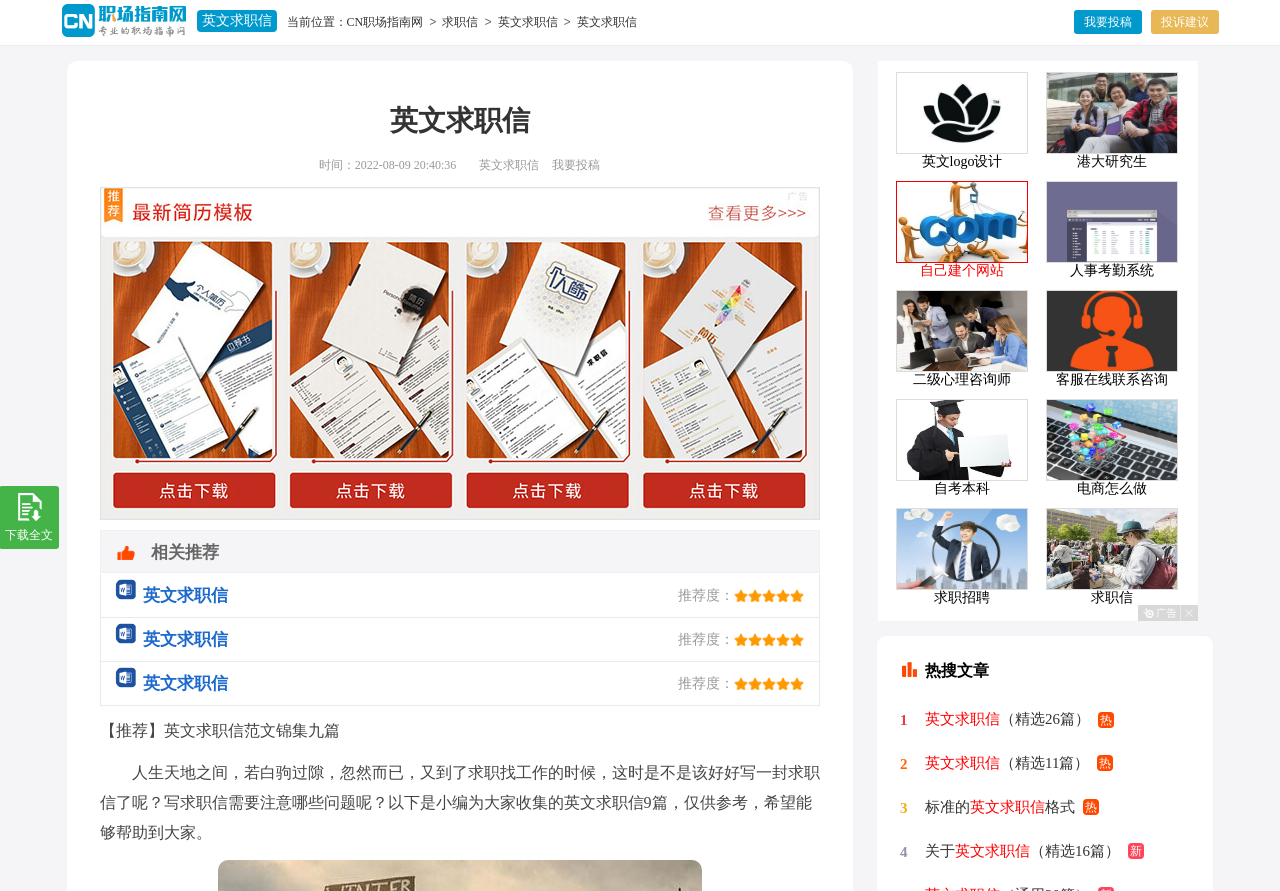Please respond in a single word or phrase: 
What is the main topic of this webpage?

English job application letters